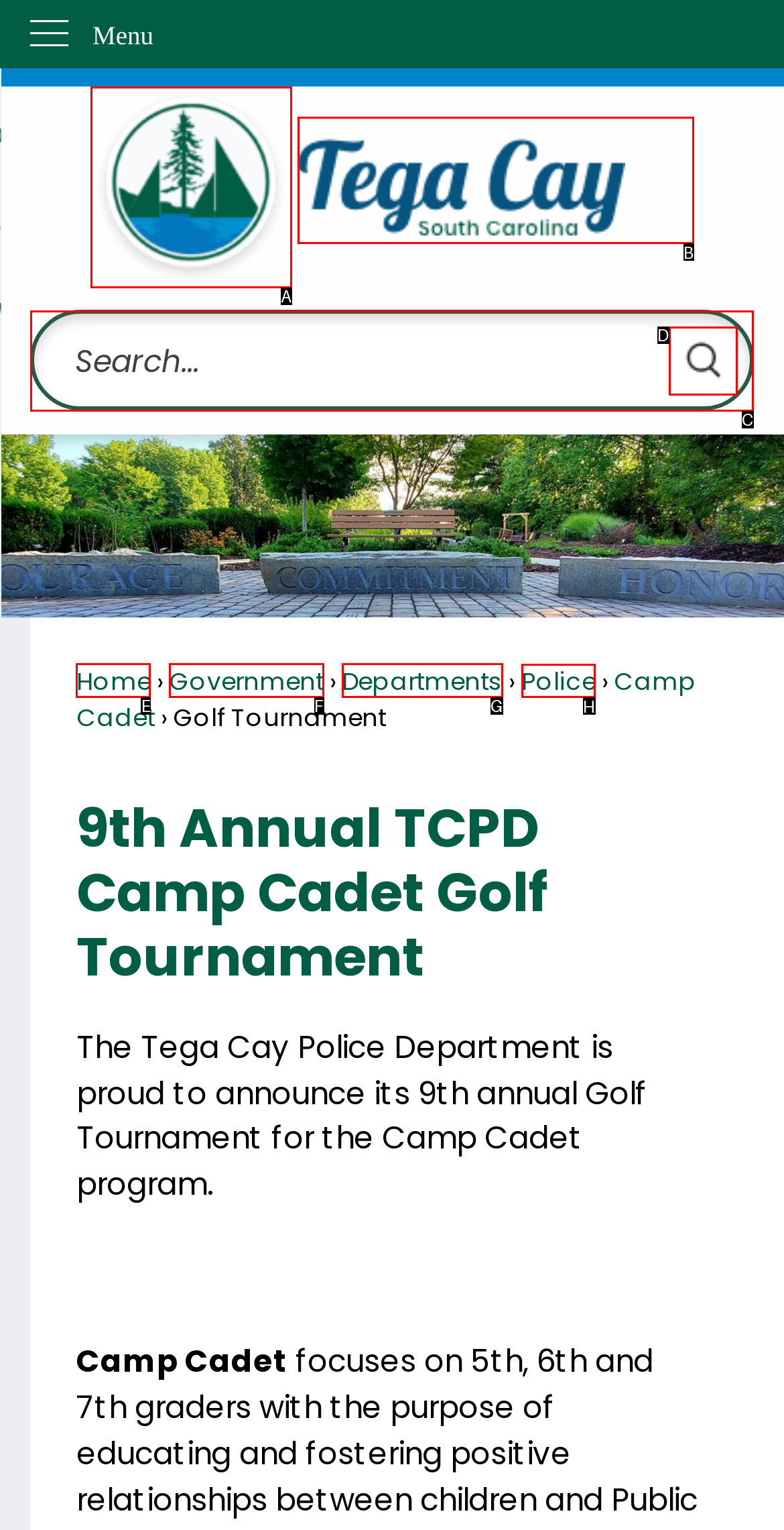To complete the task: Go to the Police department page, which option should I click? Answer with the appropriate letter from the provided choices.

H